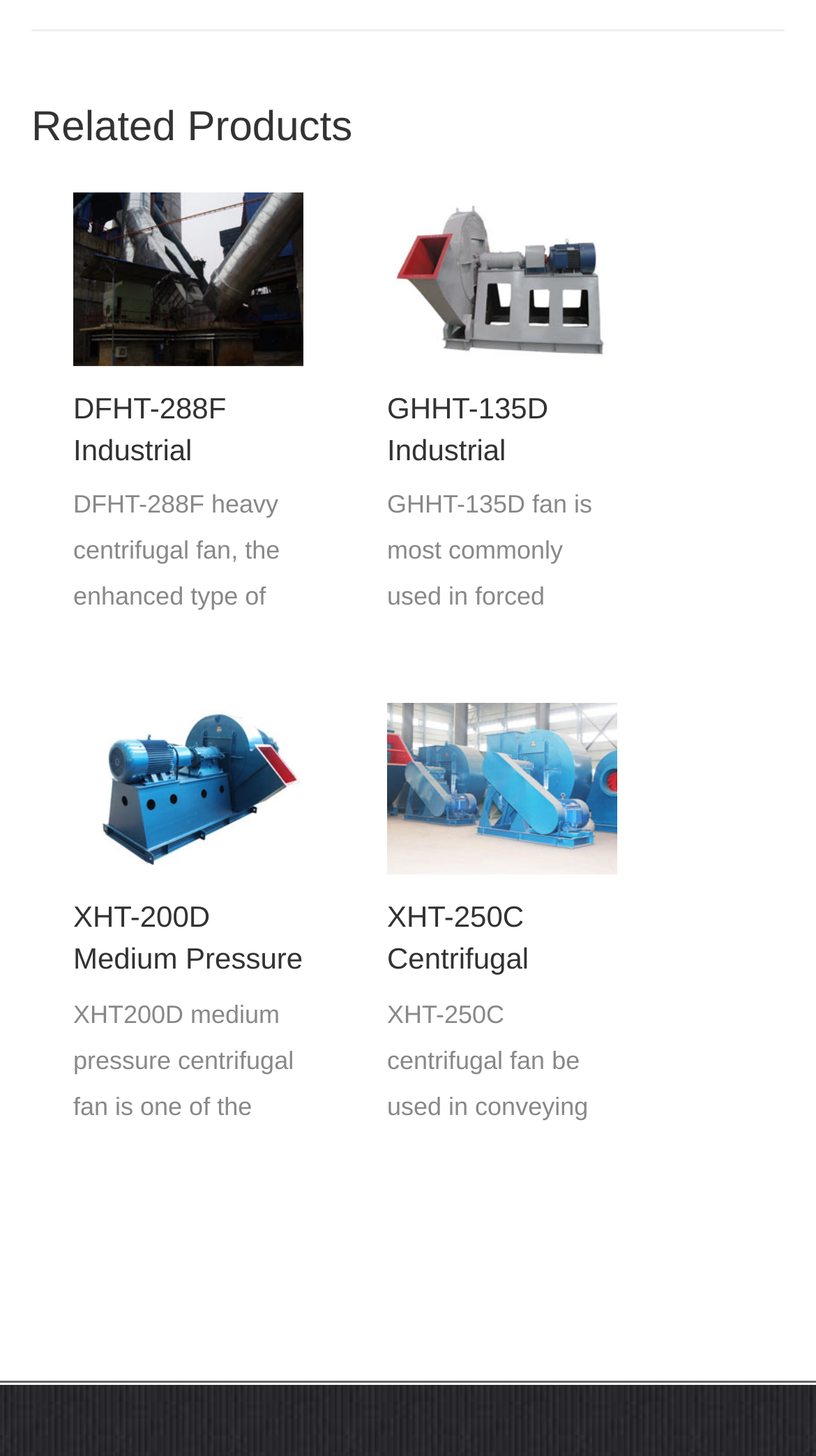Find the coordinates for the bounding box of the element with this description: "XHT-250C Centrifugal Blowers".

[0.474, 0.601, 0.756, 0.673]